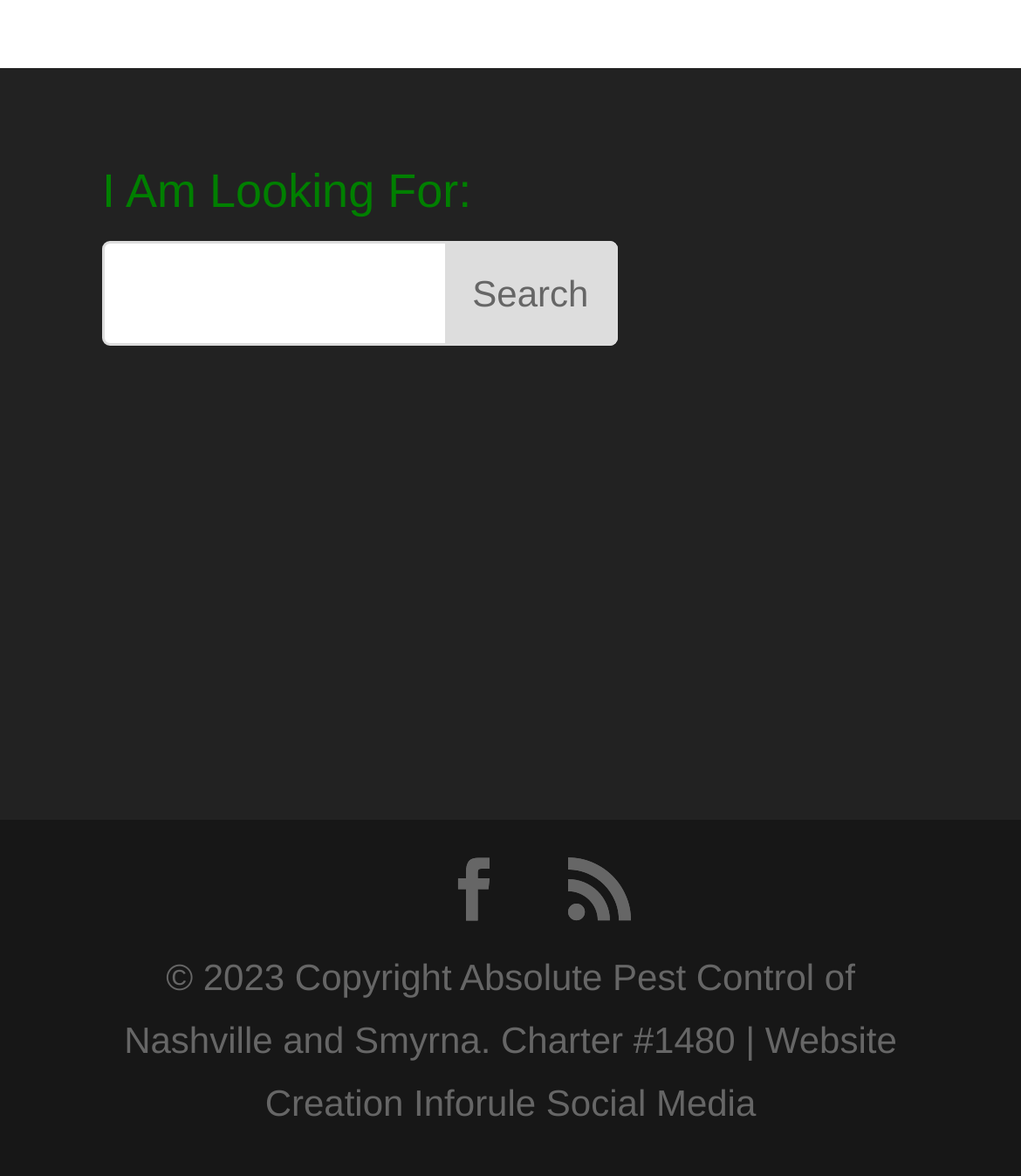What is the position of the search button?
Based on the screenshot, give a detailed explanation to answer the question.

The search button is located to the right of the textbox, as indicated by their bounding box coordinates, with the button's left coordinate (0.435) being greater than the textbox's right coordinate (0.604).